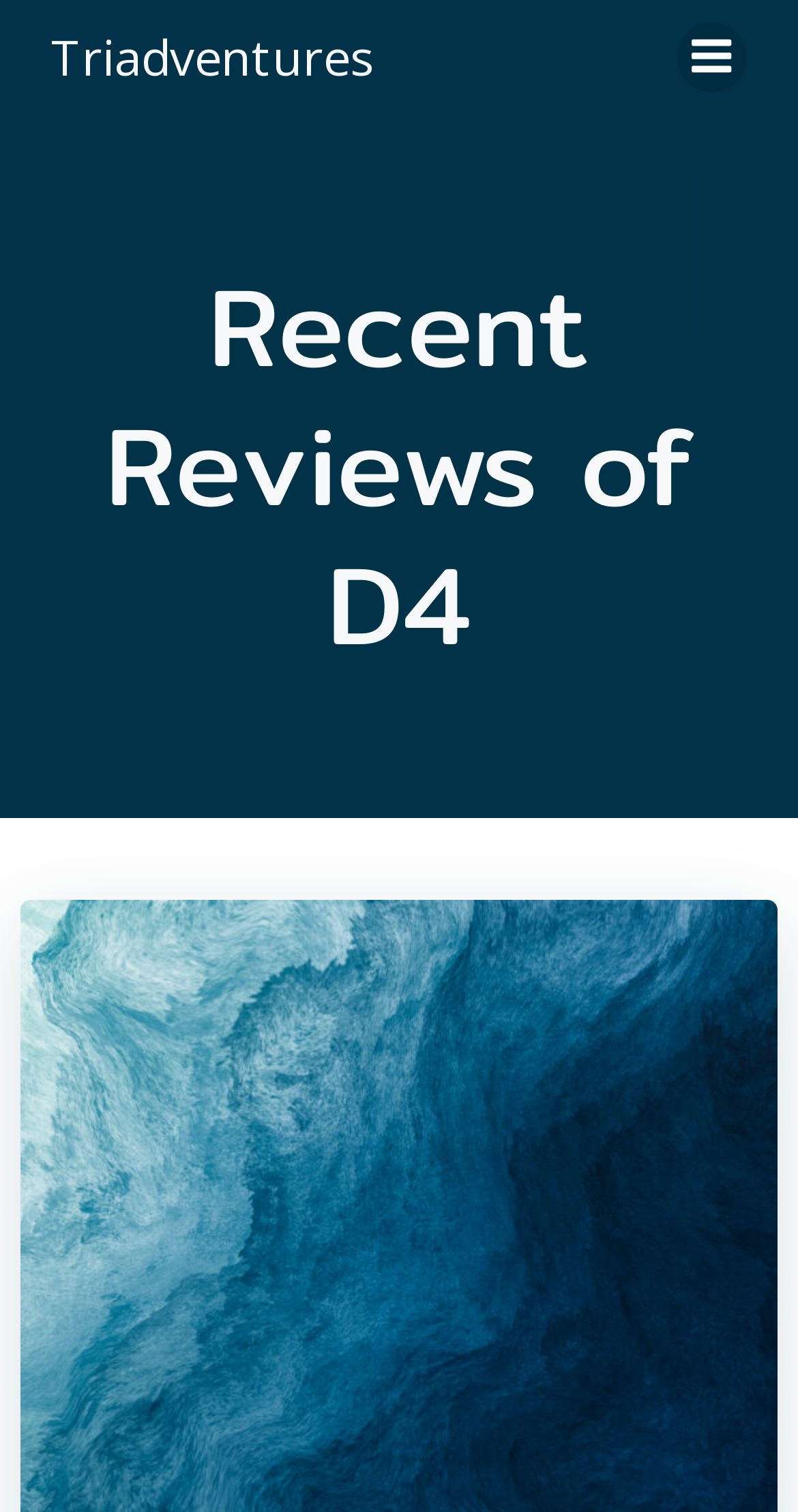From the screenshot, find the bounding box of the UI element matching this description: "title="Menu"". Supply the bounding box coordinates in the form [left, top, right, bottom], each a float between 0 and 1.

[0.849, 0.015, 0.936, 0.061]